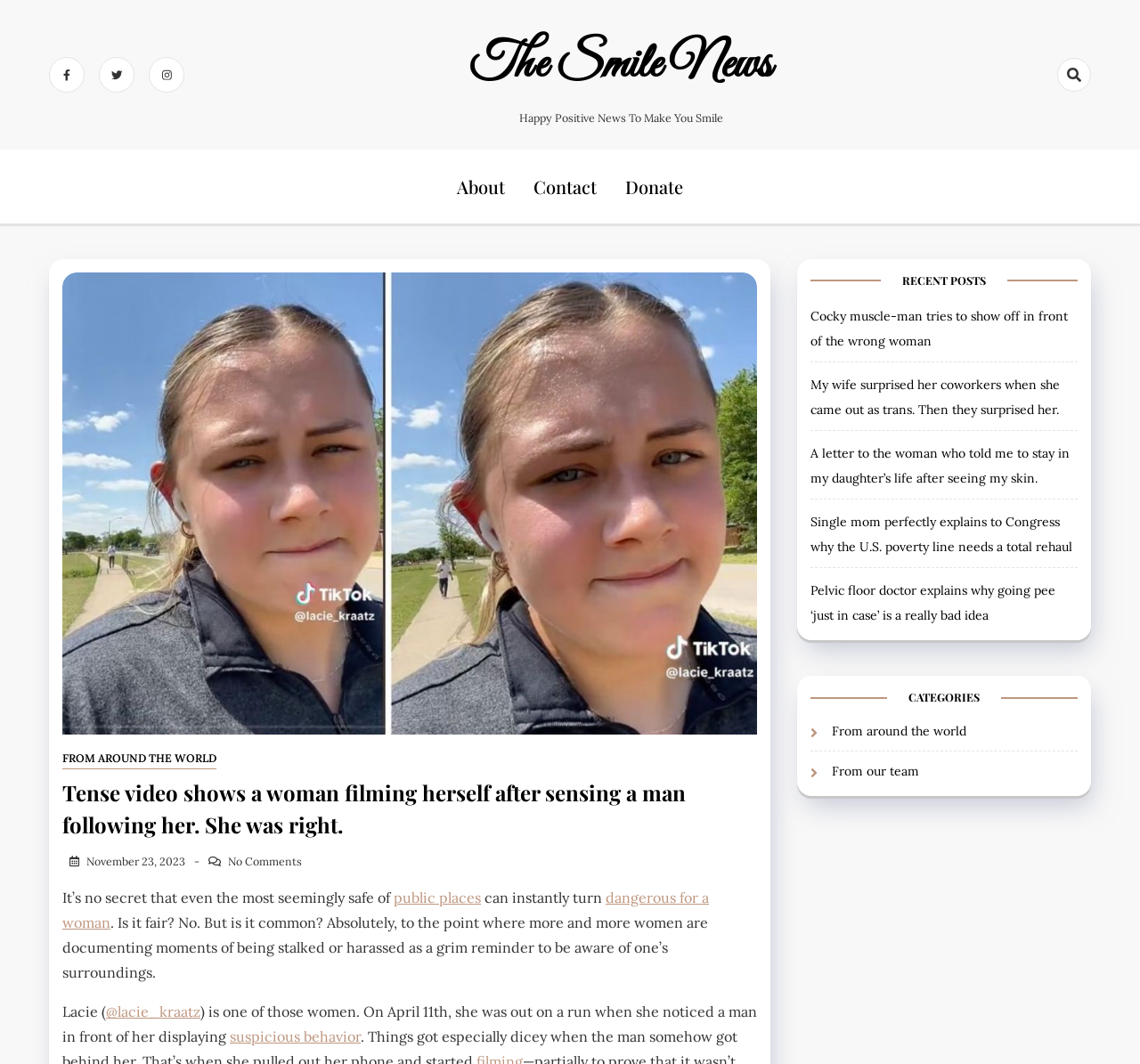What is the category of the article 'Cocky muscle-man tries to show off in front of the wrong woman'?
Refer to the image and provide a one-word or short phrase answer.

From around the world